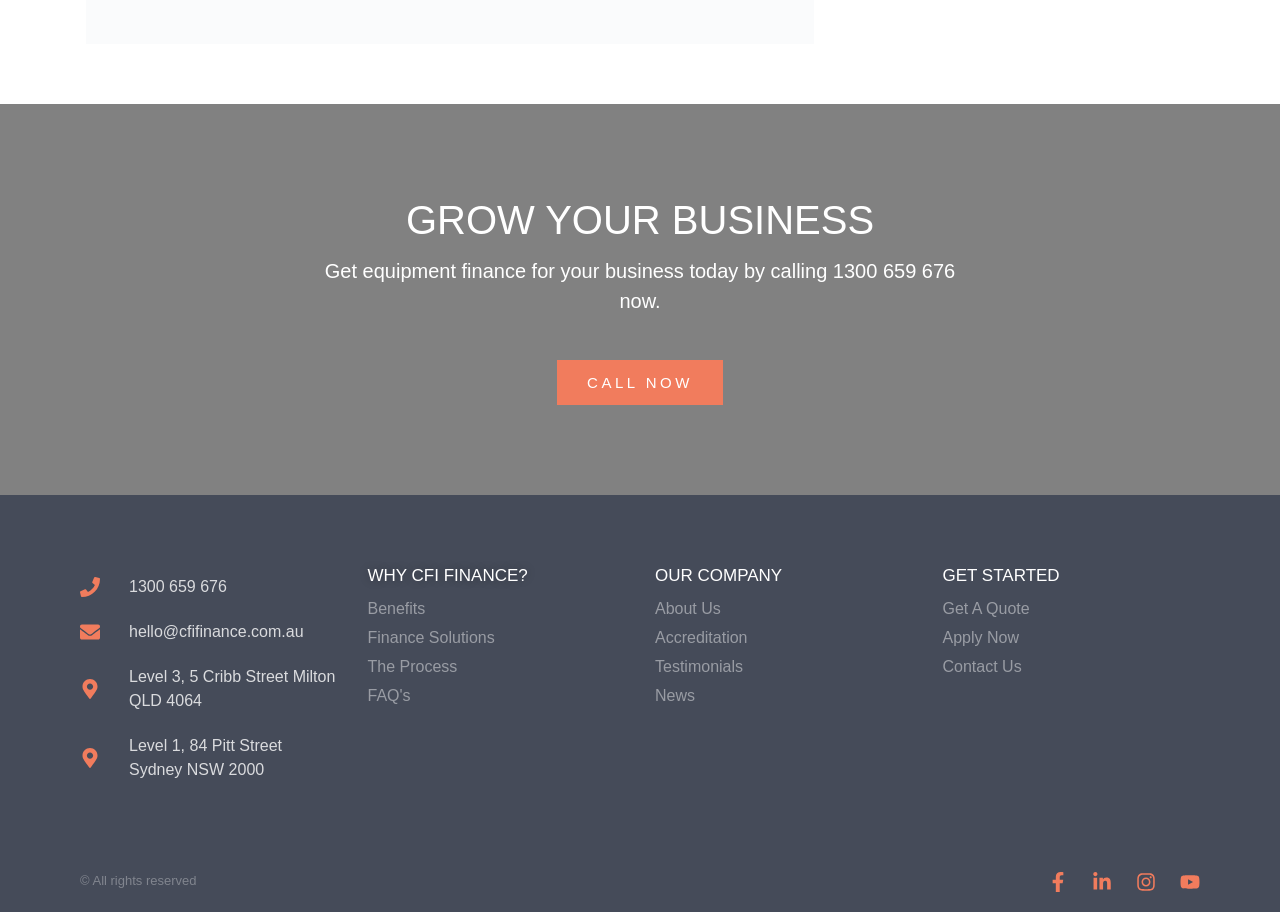What are the three main sections of the website?
Please provide a single word or phrase as your answer based on the screenshot.

GROW YOUR BUSINESS, WHY CFI FINANCE?, OUR COMPANY